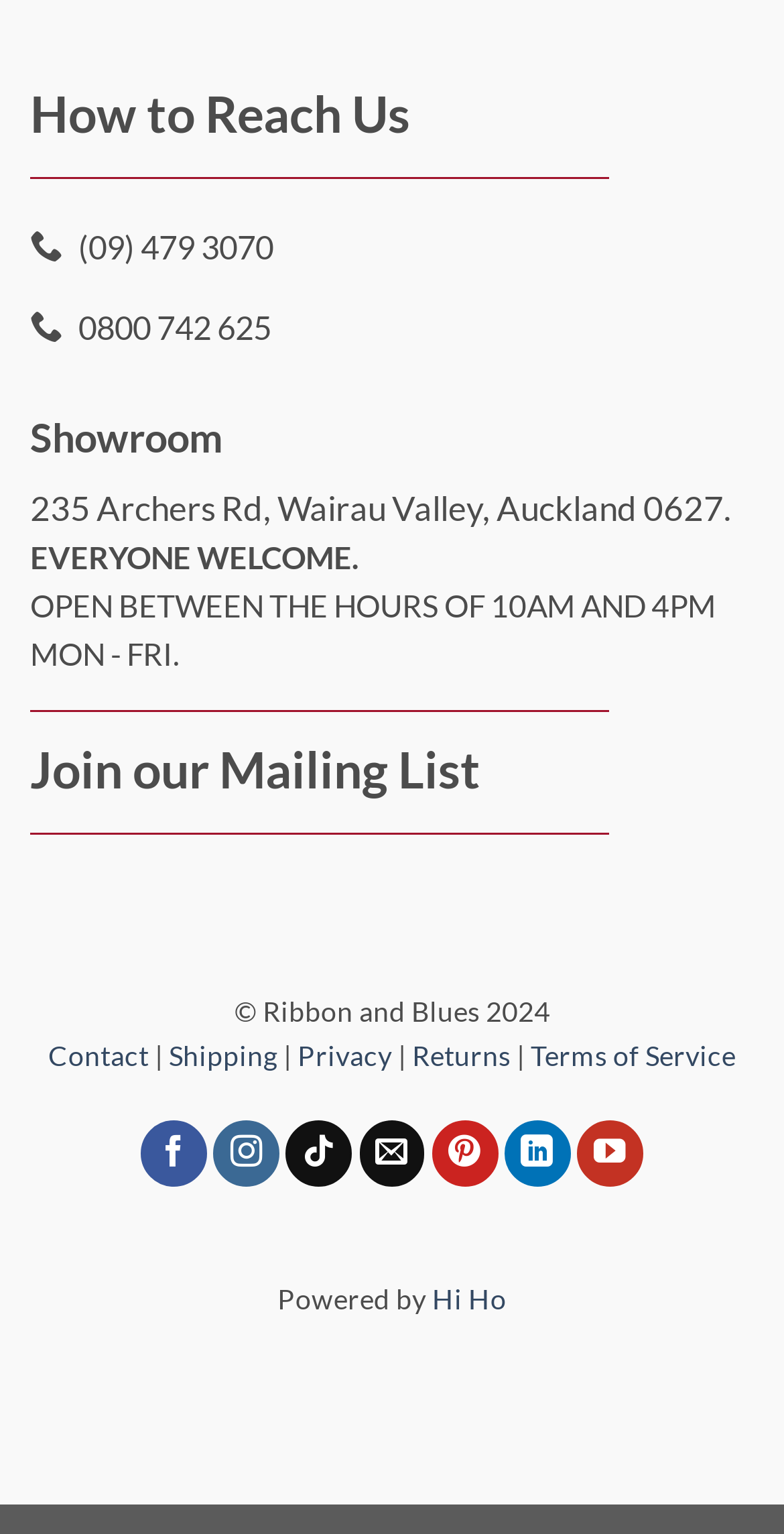Kindly provide the bounding box coordinates of the section you need to click on to fulfill the given instruction: "Call the phone number".

[0.038, 0.138, 0.962, 0.19]